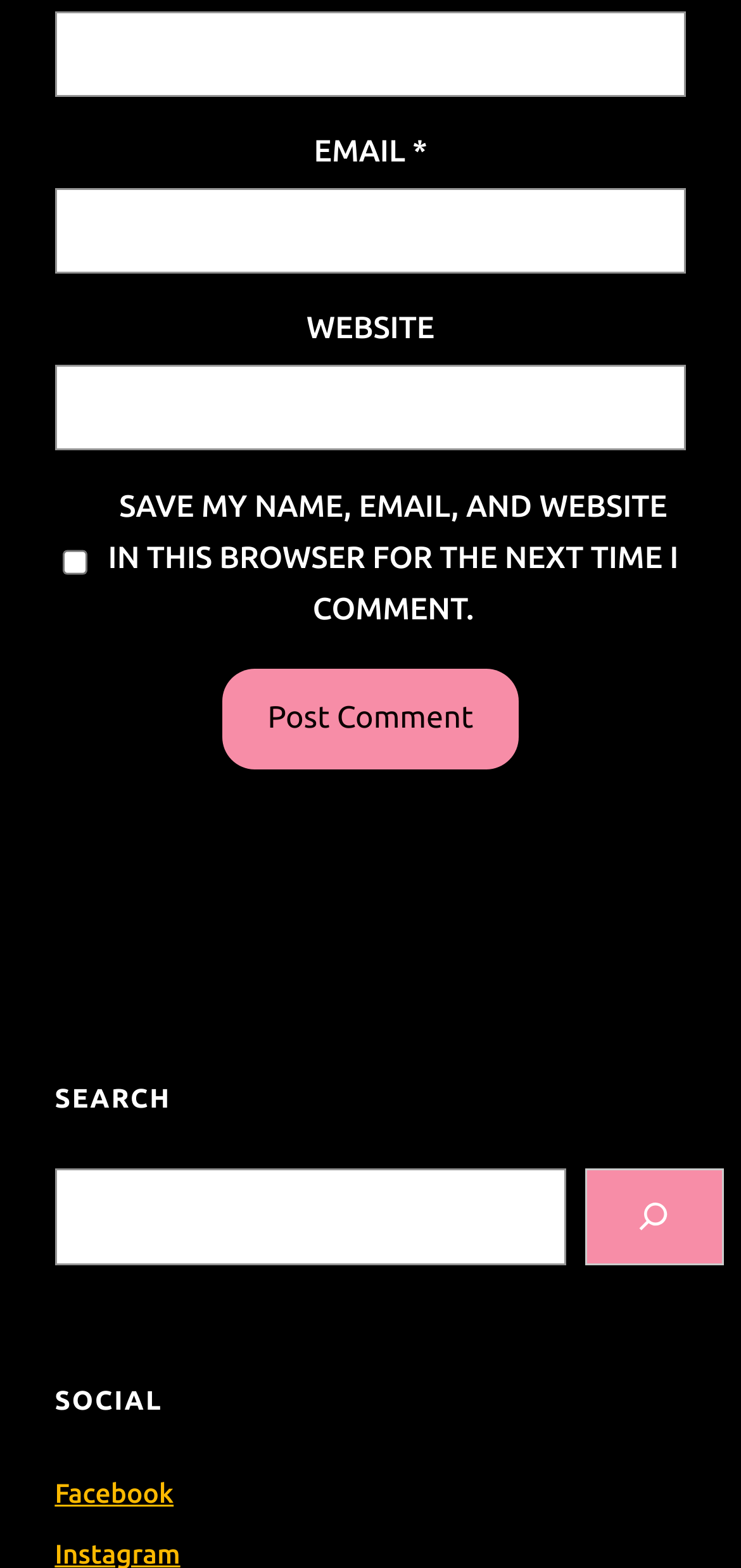Find the bounding box coordinates of the clickable region needed to perform the following instruction: "Input your email". The coordinates should be provided as four float numbers between 0 and 1, i.e., [left, top, right, bottom].

[0.074, 0.12, 0.926, 0.175]